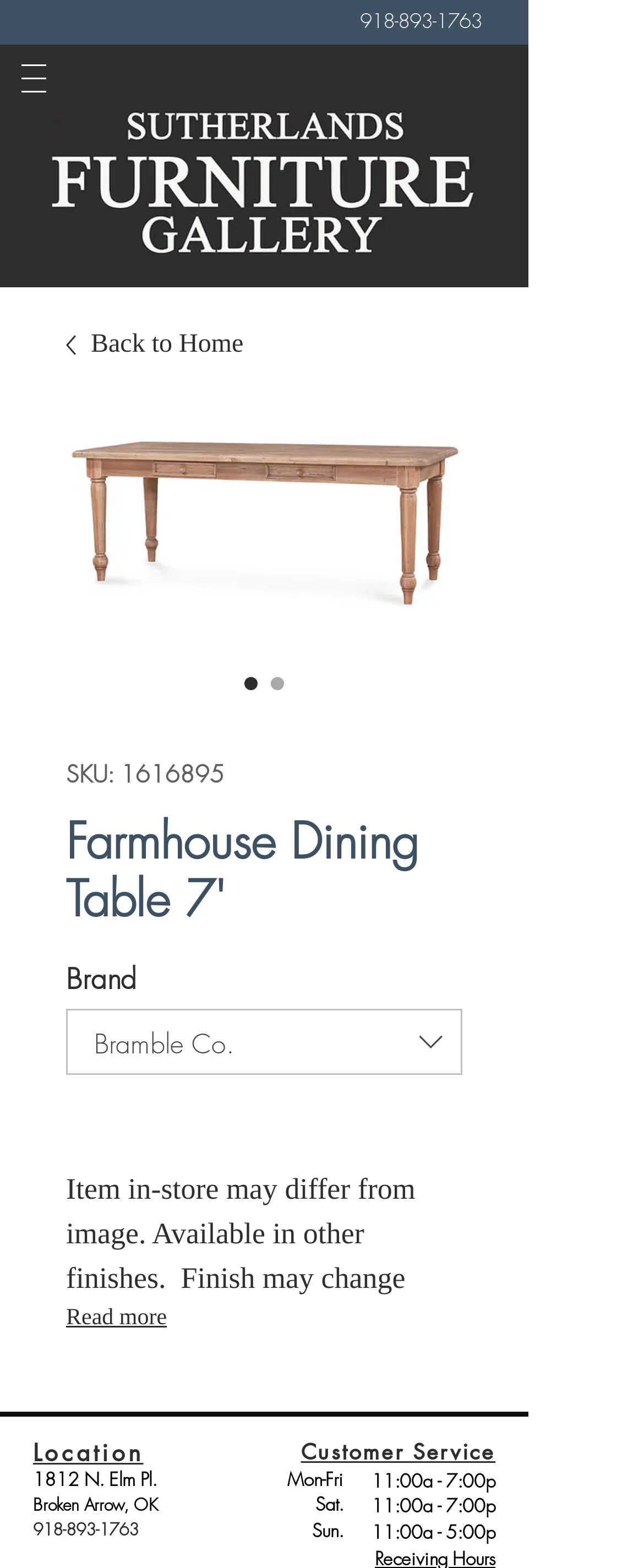Determine which piece of text is the heading of the webpage and provide it.

Farmhouse Dining Table 7'